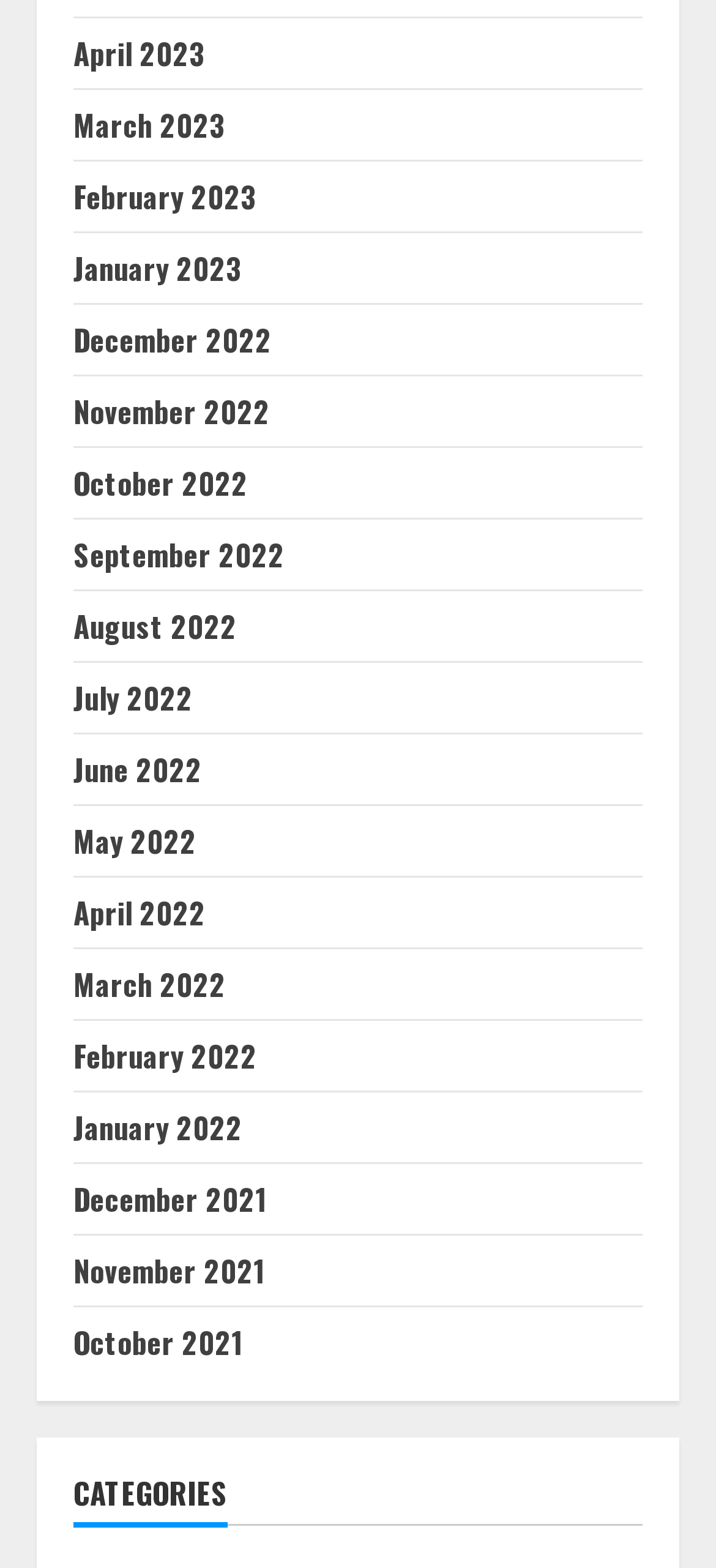Pinpoint the bounding box coordinates of the element that must be clicked to accomplish the following instruction: "view April 2023". The coordinates should be in the format of four float numbers between 0 and 1, i.e., [left, top, right, bottom].

[0.103, 0.02, 0.287, 0.048]